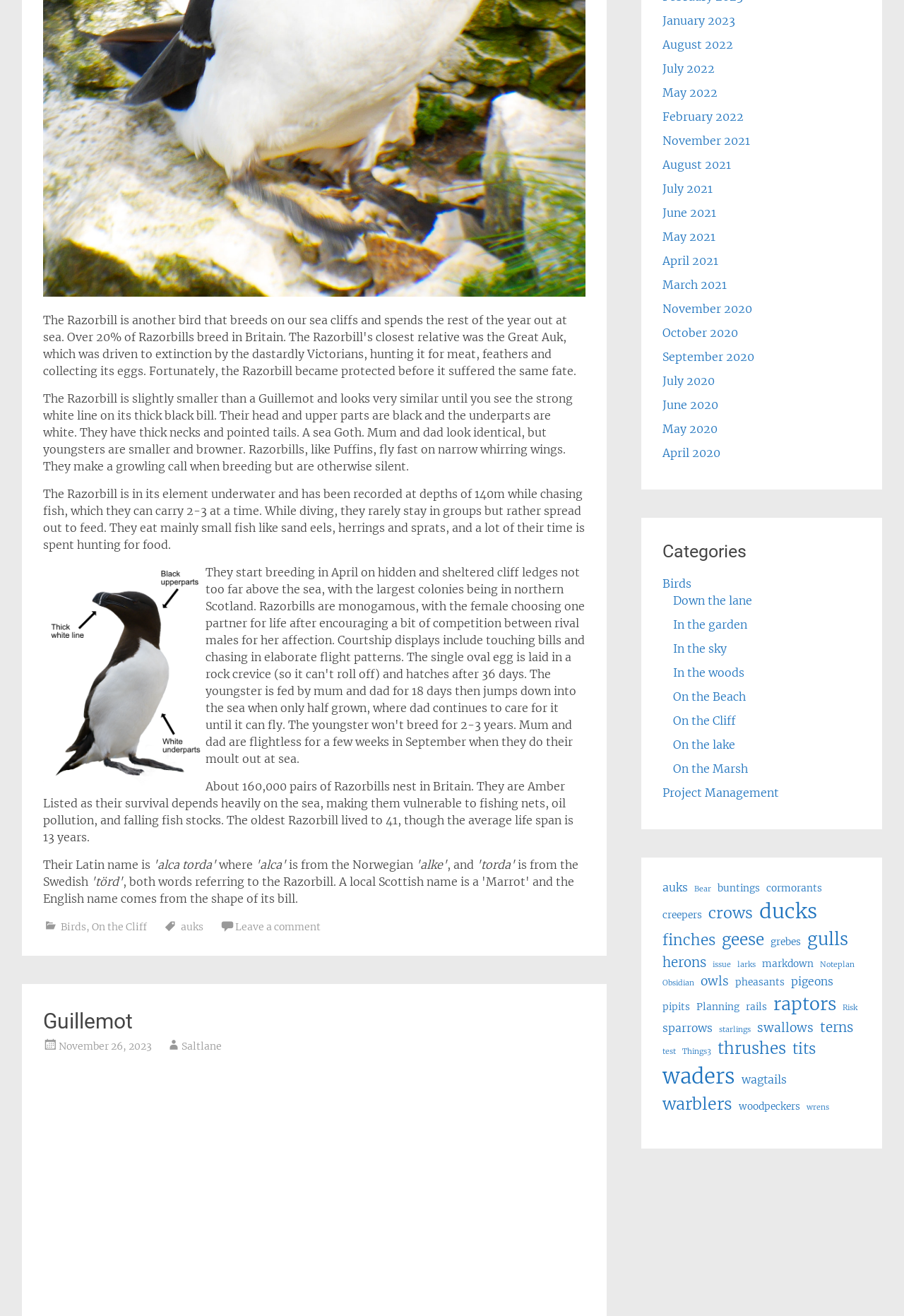What is the name of the category that includes auks? Based on the image, give a response in one word or a short phrase.

Birds